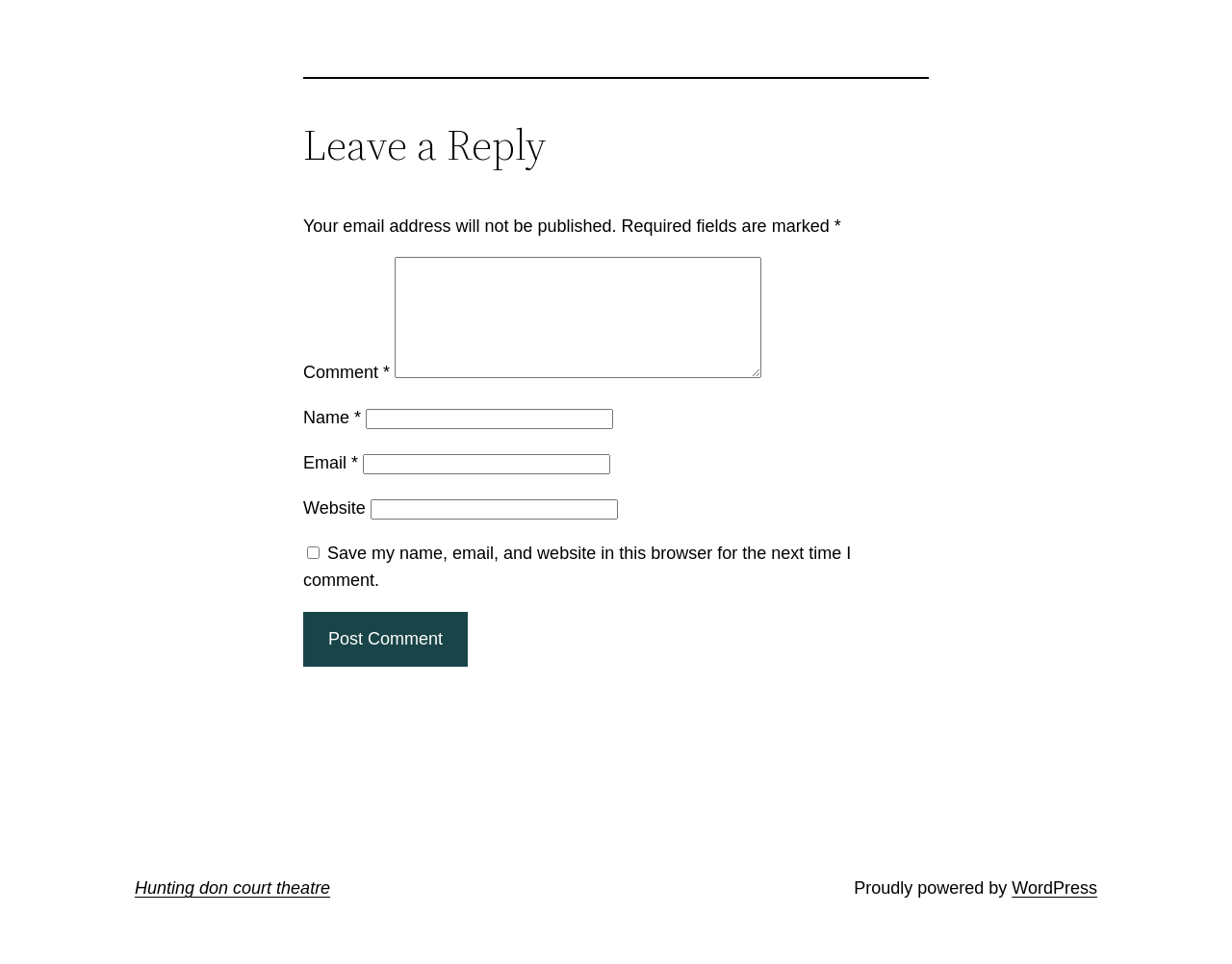How many input fields are required?
Using the details from the image, give an elaborate explanation to answer the question.

The webpage has three input fields marked with an asterisk (*) which indicates that they are required. These fields are for entering the comment, name, and email.